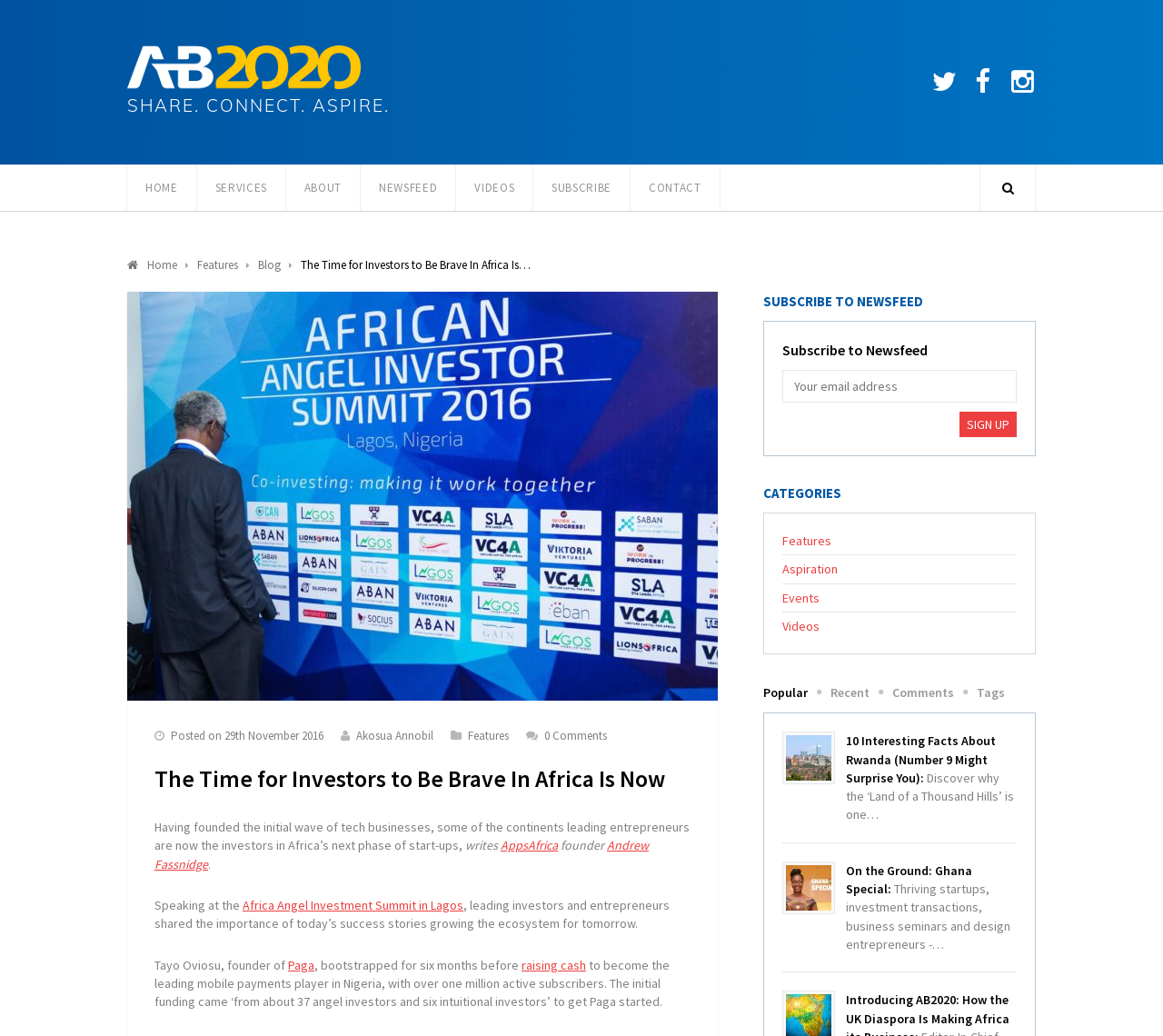What is the name of the founder of AppsAfrica?
Please provide a single word or phrase answer based on the image.

Andrew Fassnidge